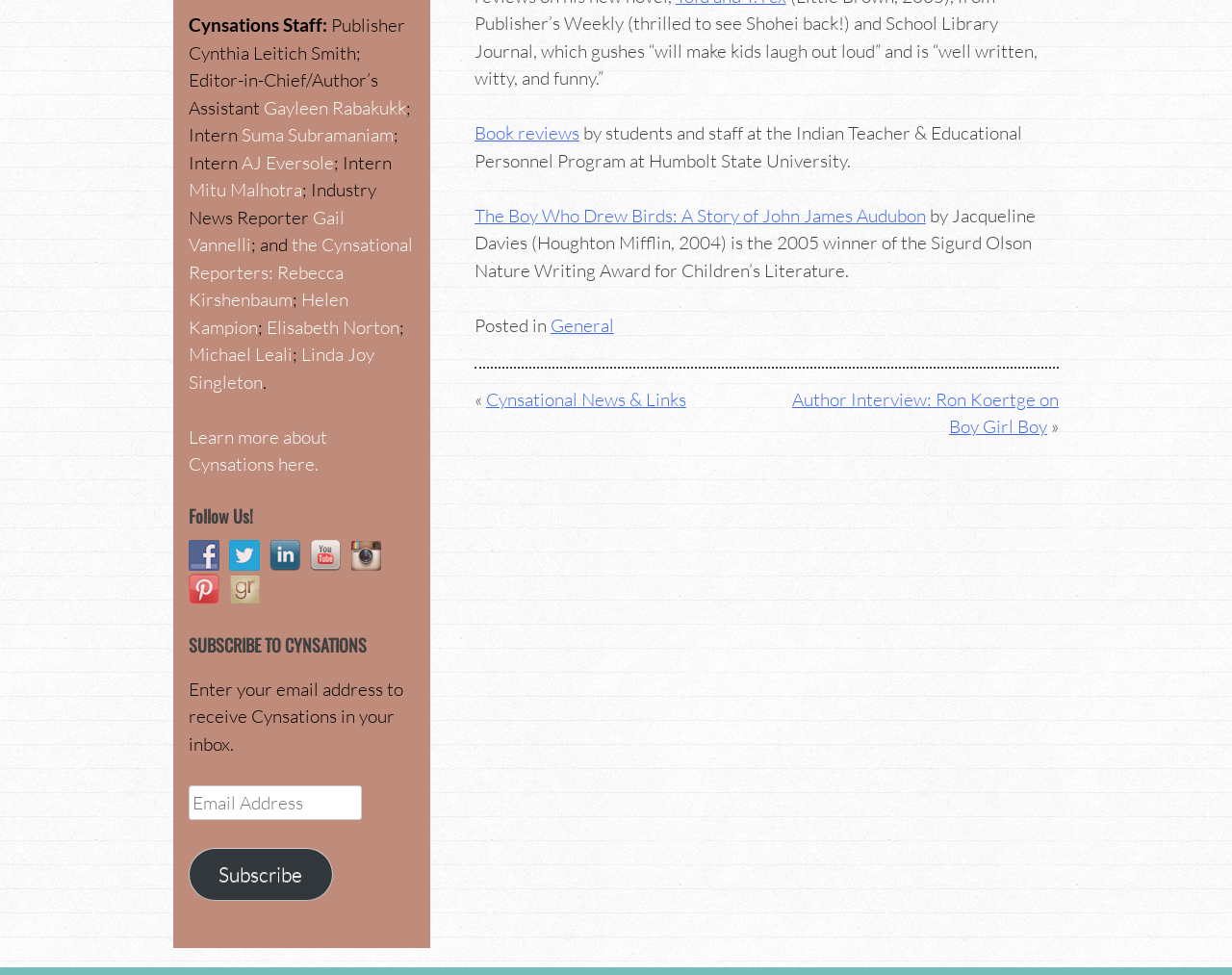Please answer the following question as detailed as possible based on the image: 
What is the name of the program where the book reviews are written by students and staff?

The answer can be found in the introductory text which states that the book reviews are written by students and staff at the Indian Teacher & Educational Personnel Program at Humbolt State University.